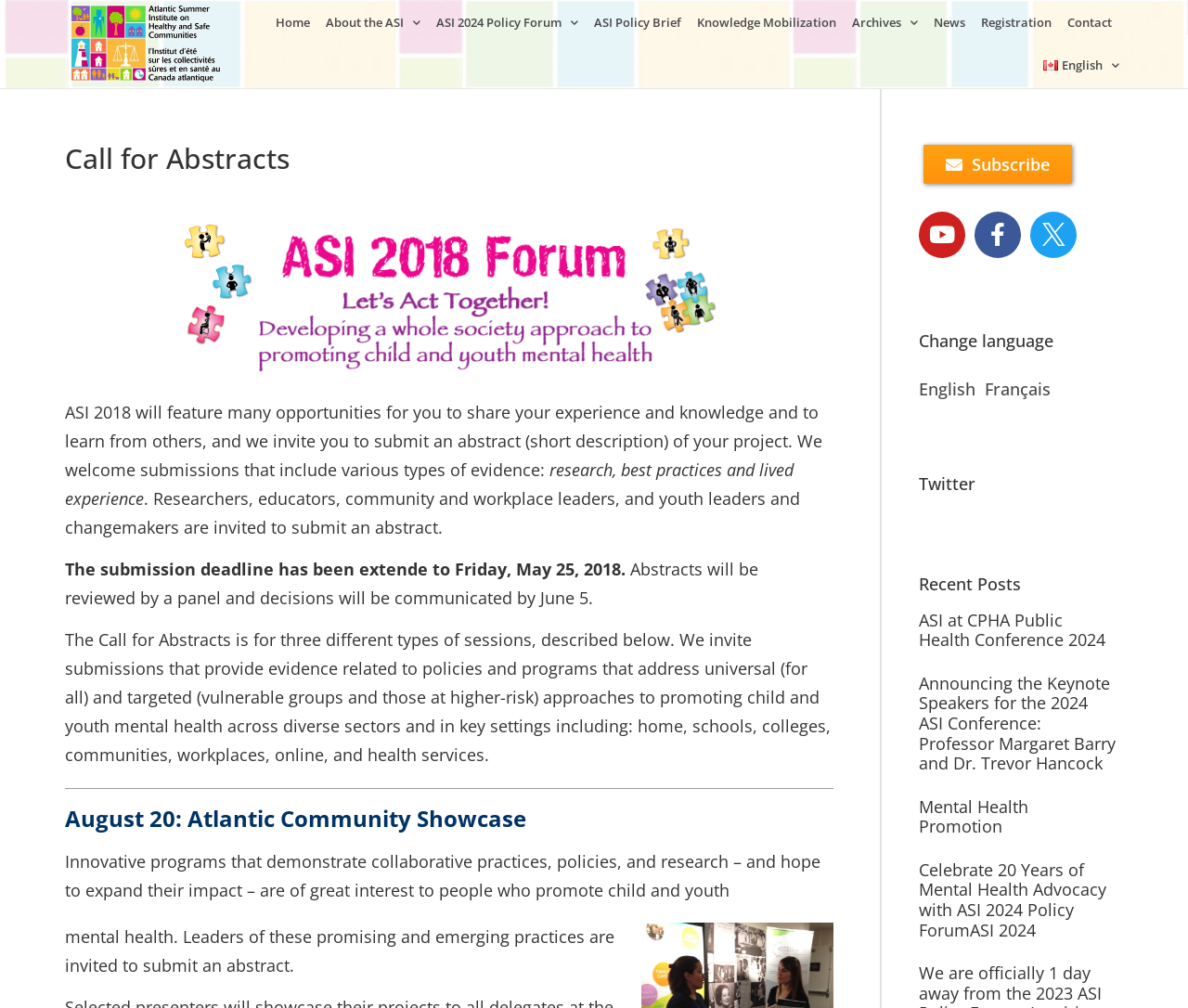Please provide a one-word or phrase answer to the question: 
What types of evidence are welcome for submission?

Research, best practices, lived experience